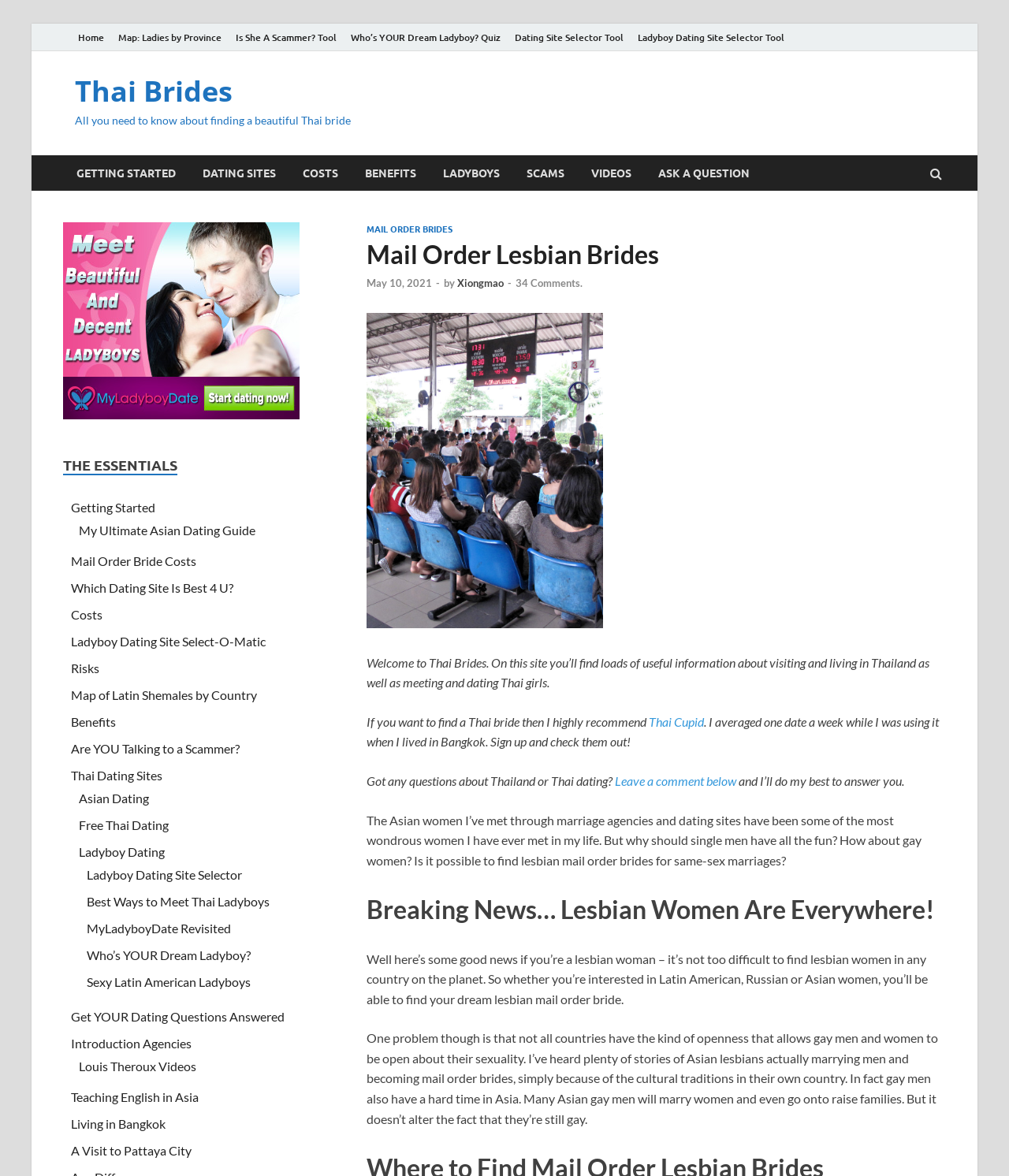Identify the coordinates of the bounding box for the element described below: "Ladyboy Dating Site Select-O-Matic". Return the coordinates as four float numbers between 0 and 1: [left, top, right, bottom].

[0.07, 0.539, 0.263, 0.552]